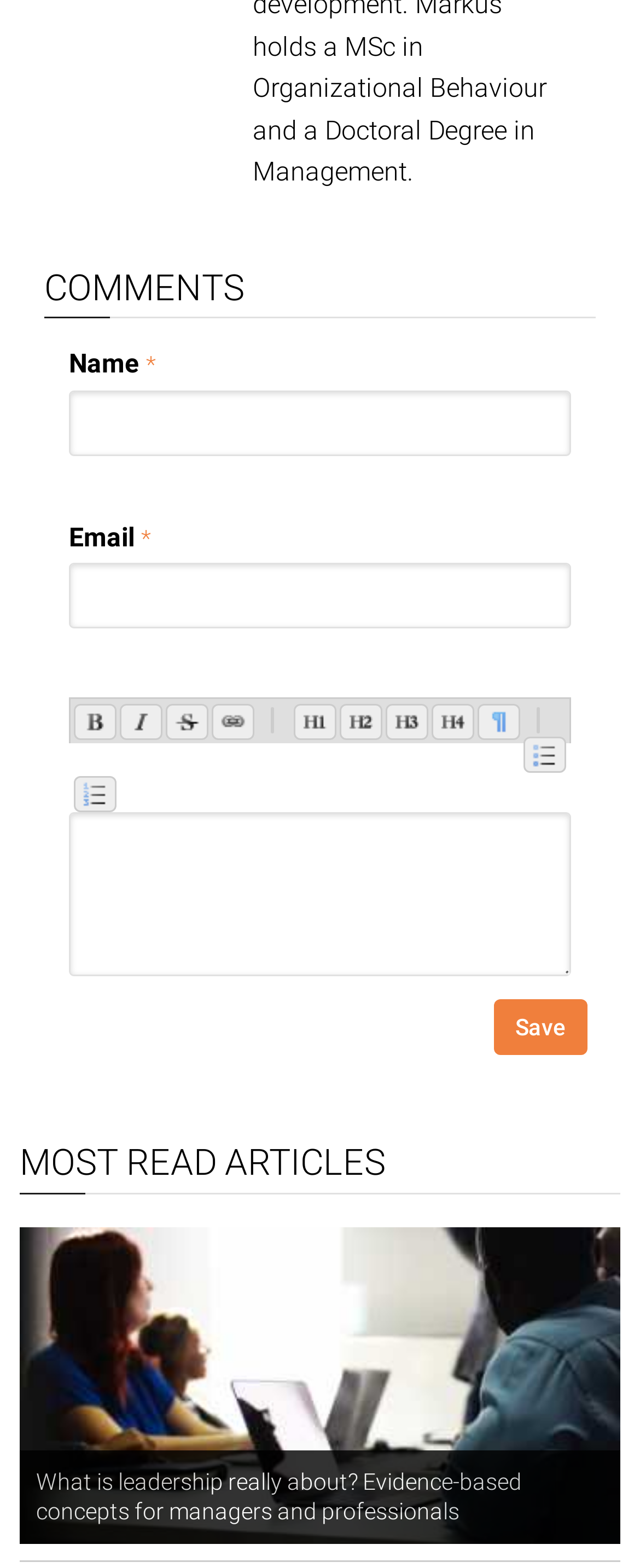Provide the bounding box coordinates in the format (top-left x, top-left y, bottom-right x, bottom-right y). All values are floating point numbers between 0 and 1. Determine the bounding box coordinate of the UI element described as: parent_node: Bold name="comment_body[und][0][value]"

[0.108, 0.518, 0.892, 0.623]